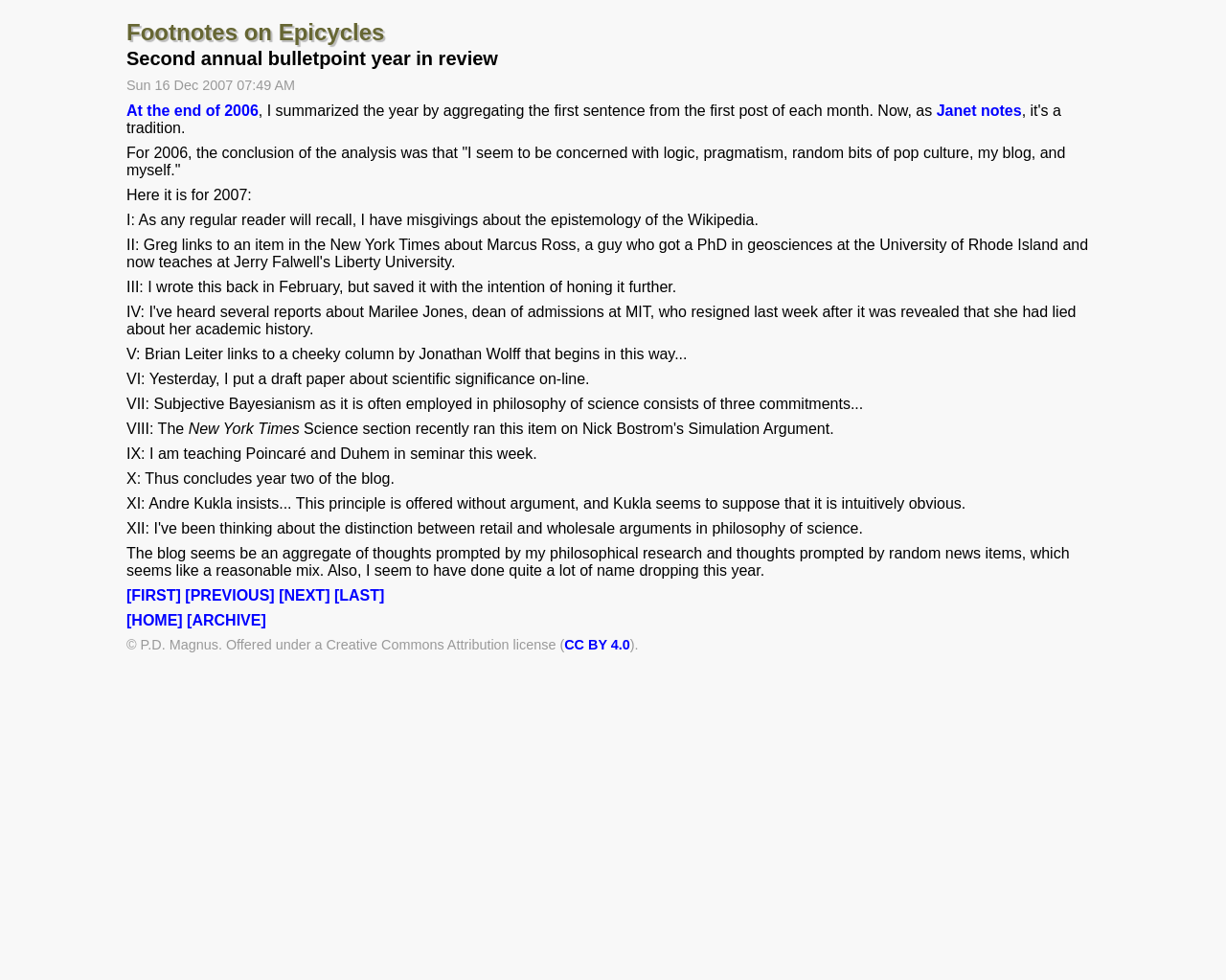Determine the bounding box for the UI element as described: "At the end of 2006". The coordinates should be represented as four float numbers between 0 and 1, formatted as [left, top, right, bottom].

[0.103, 0.105, 0.211, 0.121]